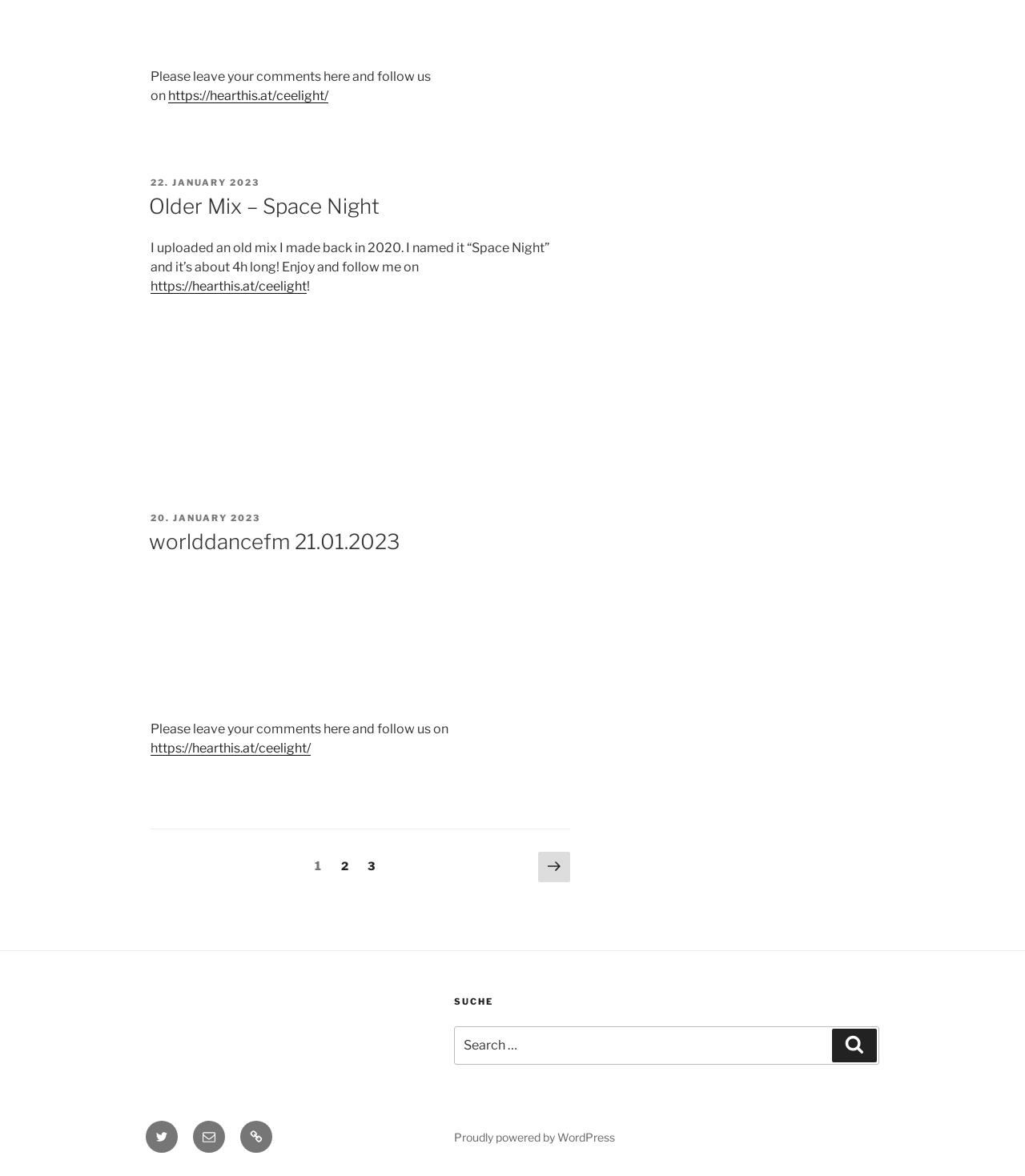What is the topic of the first article?
Use the screenshot to answer the question with a single word or phrase.

Older Mix – Space Night